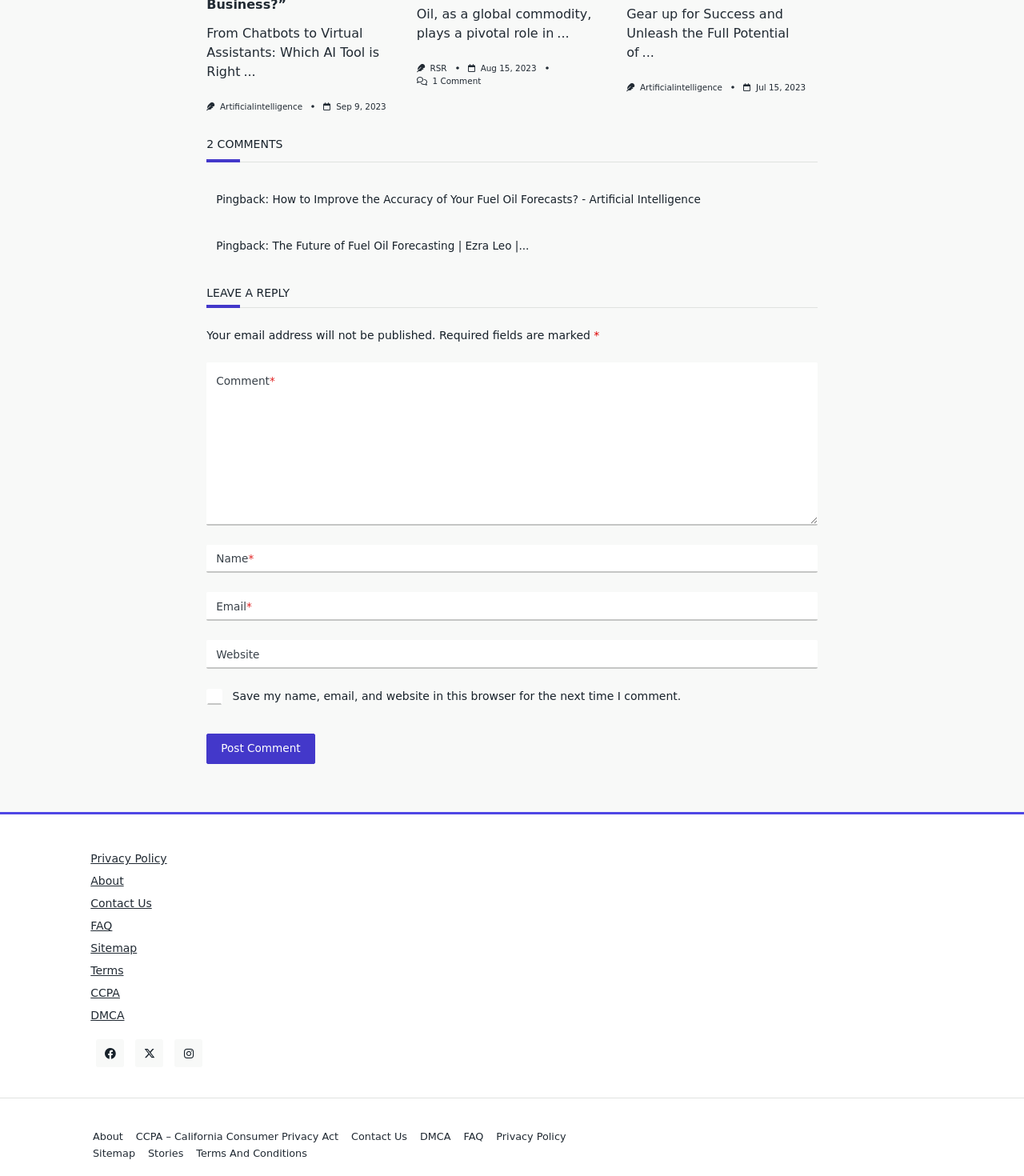Given the following UI element description: "Stories", find the bounding box coordinates in the webpage screenshot.

[0.138, 0.974, 0.185, 0.988]